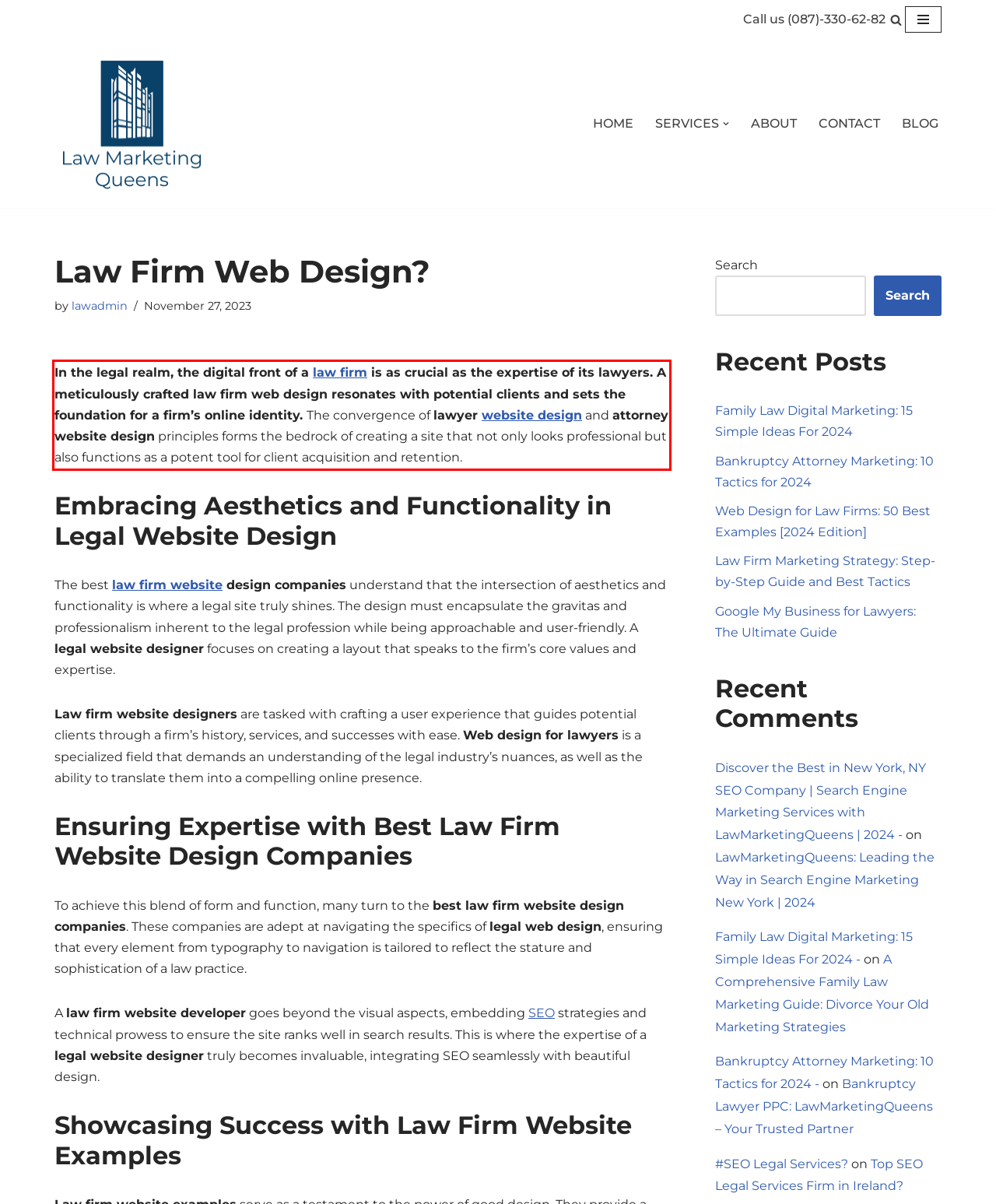Examine the screenshot of the webpage, locate the red bounding box, and generate the text contained within it.

In the legal realm, the digital front of a law firm is as crucial as the expertise of its lawyers. A meticulously crafted law firm web design resonates with potential clients and sets the foundation for a firm’s online identity. The convergence of lawyer website design and attorney website design principles forms the bedrock of creating a site that not only looks professional but also functions as a potent tool for client acquisition and retention.